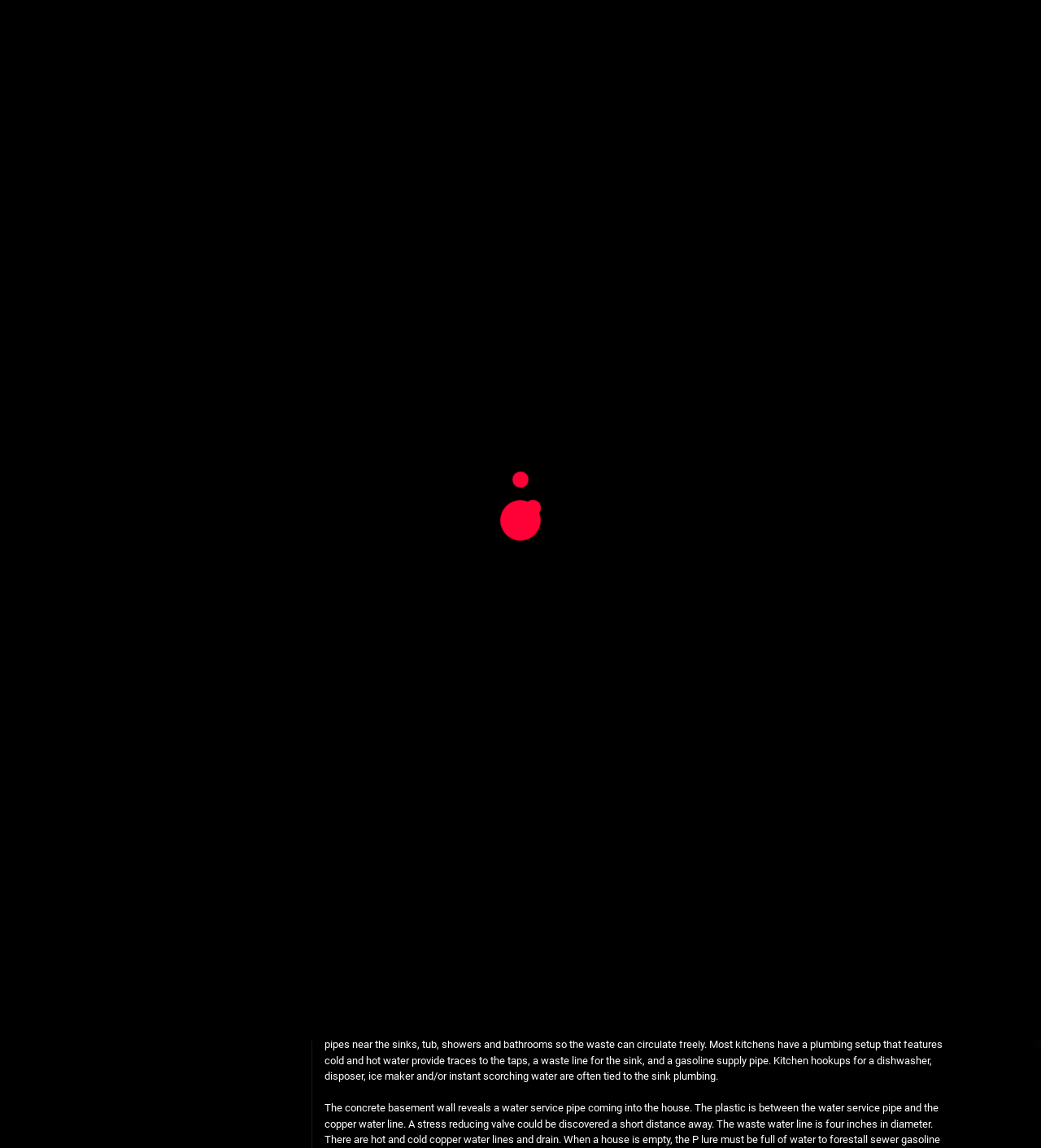What is the topic of the webpage?
Using the image provided, answer with just one word or phrase.

Plumbing